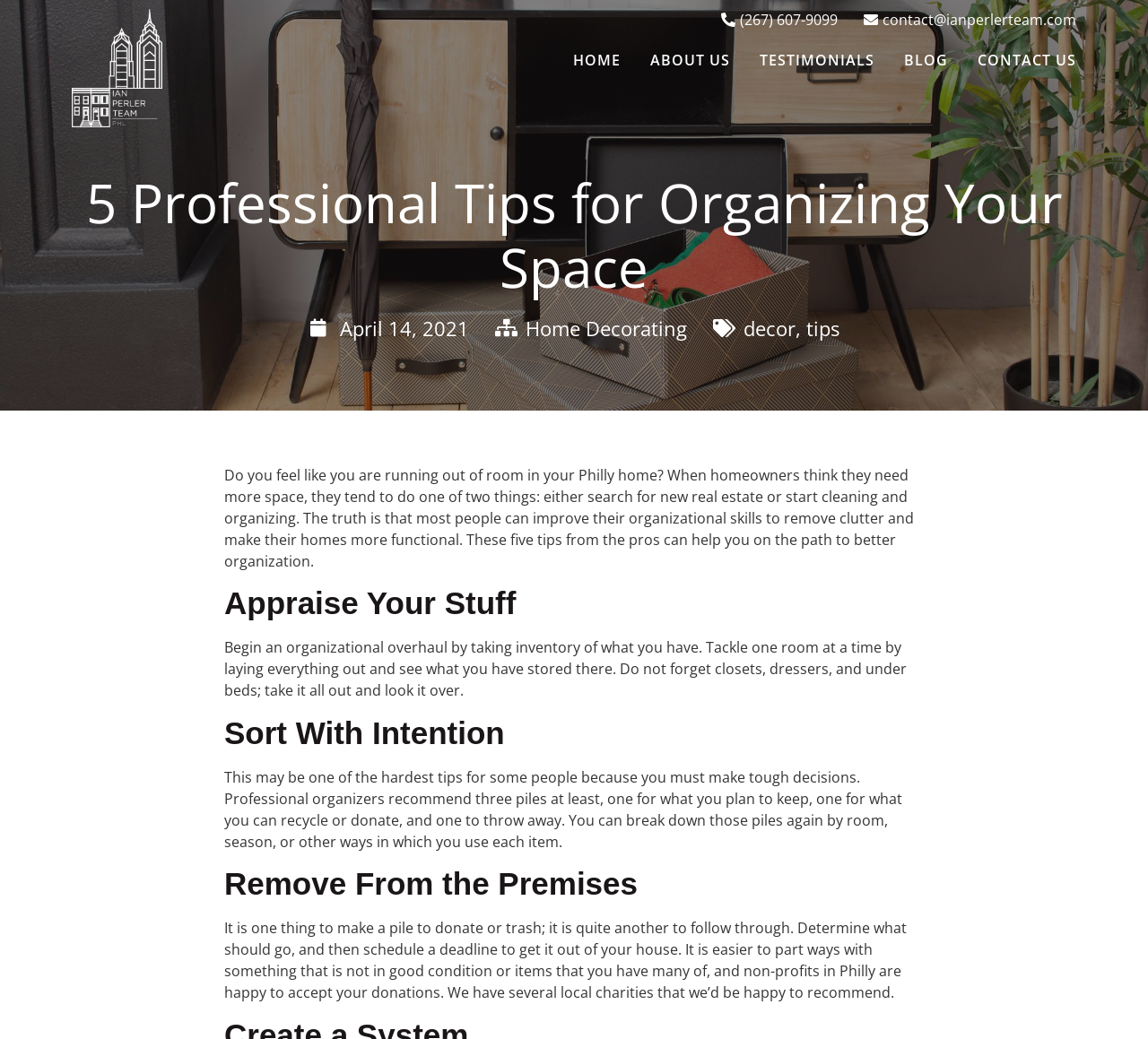Please respond in a single word or phrase: 
What is suggested to do with items that are not in good condition?

Donate or throw away